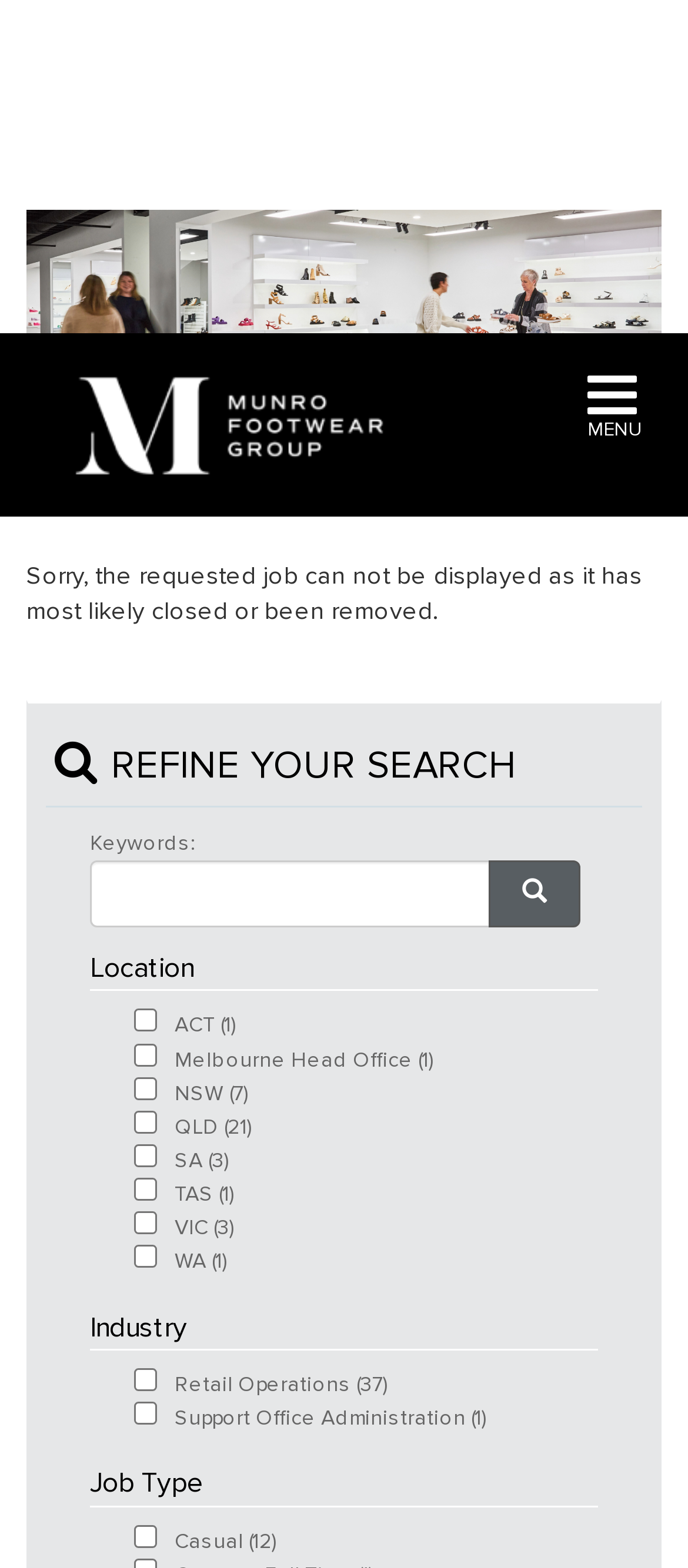Identify the bounding box coordinates for the UI element described as follows: "parent_node: MENU". Ensure the coordinates are four float numbers between 0 and 1, formatted as [left, top, right, bottom].

[0.064, 0.0, 0.603, 0.11]